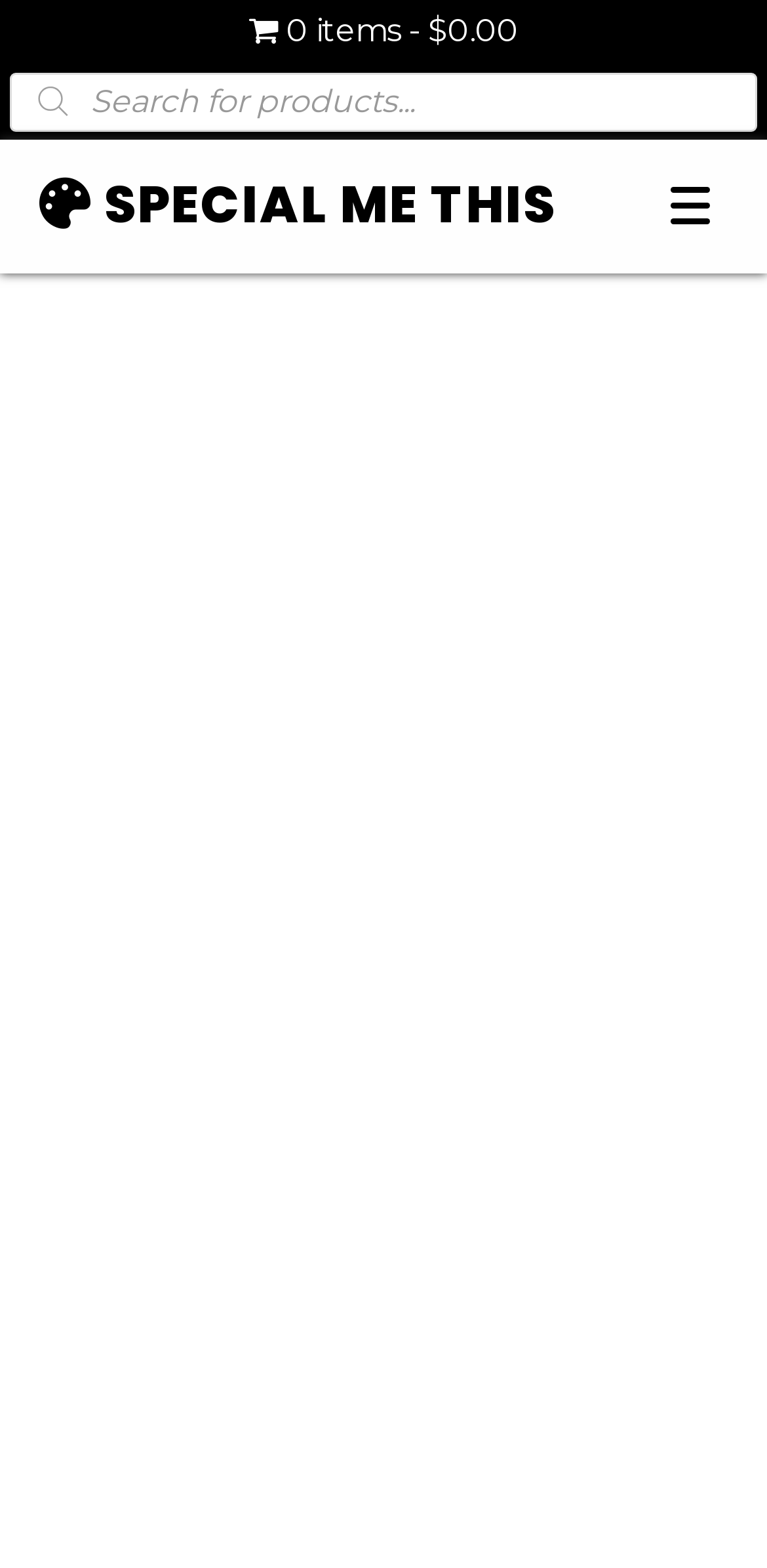Convey a detailed summary of the webpage, mentioning all key elements.

This webpage appears to be a product page for an item called "The Vine" on an e-commerce website. At the top right corner, there is a cart icon with a link to view the cart, which currently has 0 items and a total of $0.00. Next to the cart icon, there is a search bar with a magnifying glass icon and a placeholder text "Products search".

Below the search bar, there is a heading with a logo and the text "SPECIAL ME THIS". To the right of the heading, there is a "Menu" button. Underneath the heading, there is a breadcrumb navigation menu with links to "Home", "Original Paintings", and "The Vine".

The main content of the page is dedicated to the product "The Vine". There is a heading with the product name, followed by the price "$125.00" and a note indicating that the stock is available. Below the price, there is a quantity selector and an "Add to cart" button.

The product description is a paragraph of text that tells a story about a person who threw random wildflower seeds in their backyard and now has a beautiful display of flowers. The text is positioned below the product information and takes up most of the page.